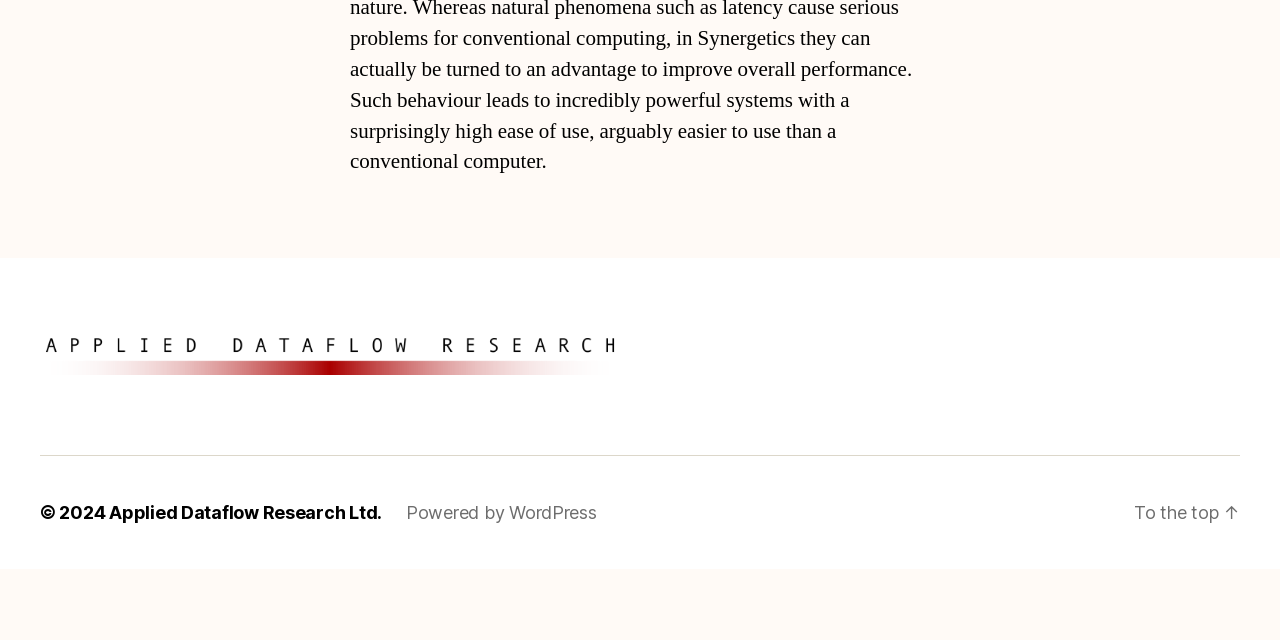Provide the bounding box coordinates of the HTML element described as: "Powered by WordPress". The bounding box coordinates should be four float numbers between 0 and 1, i.e., [left, top, right, bottom].

[0.317, 0.784, 0.466, 0.817]